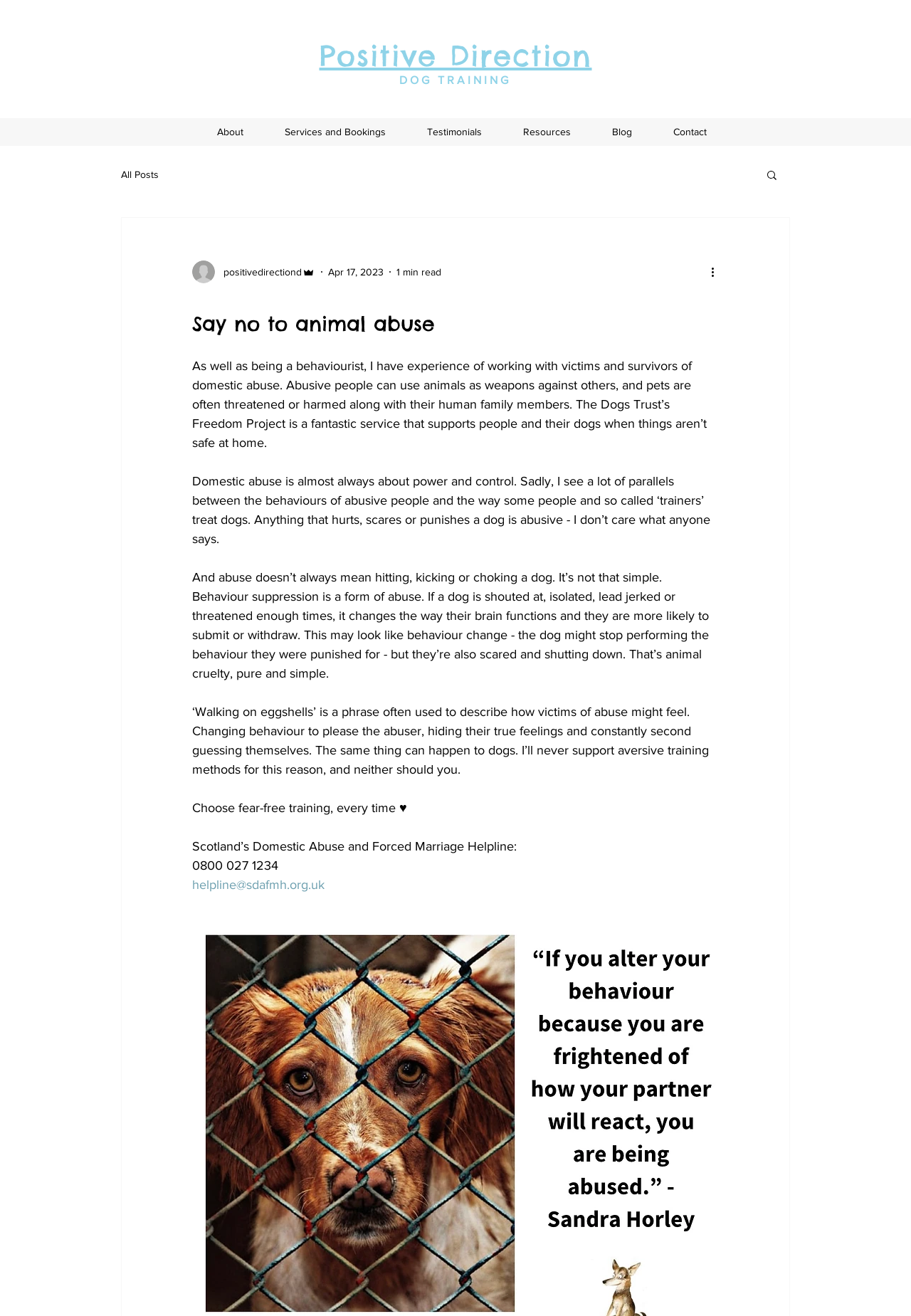Find the bounding box of the UI element described as: "helpline@sdafmh.org.uk". The bounding box coordinates should be given as four float values between 0 and 1, i.e., [left, top, right, bottom].

[0.211, 0.667, 0.356, 0.678]